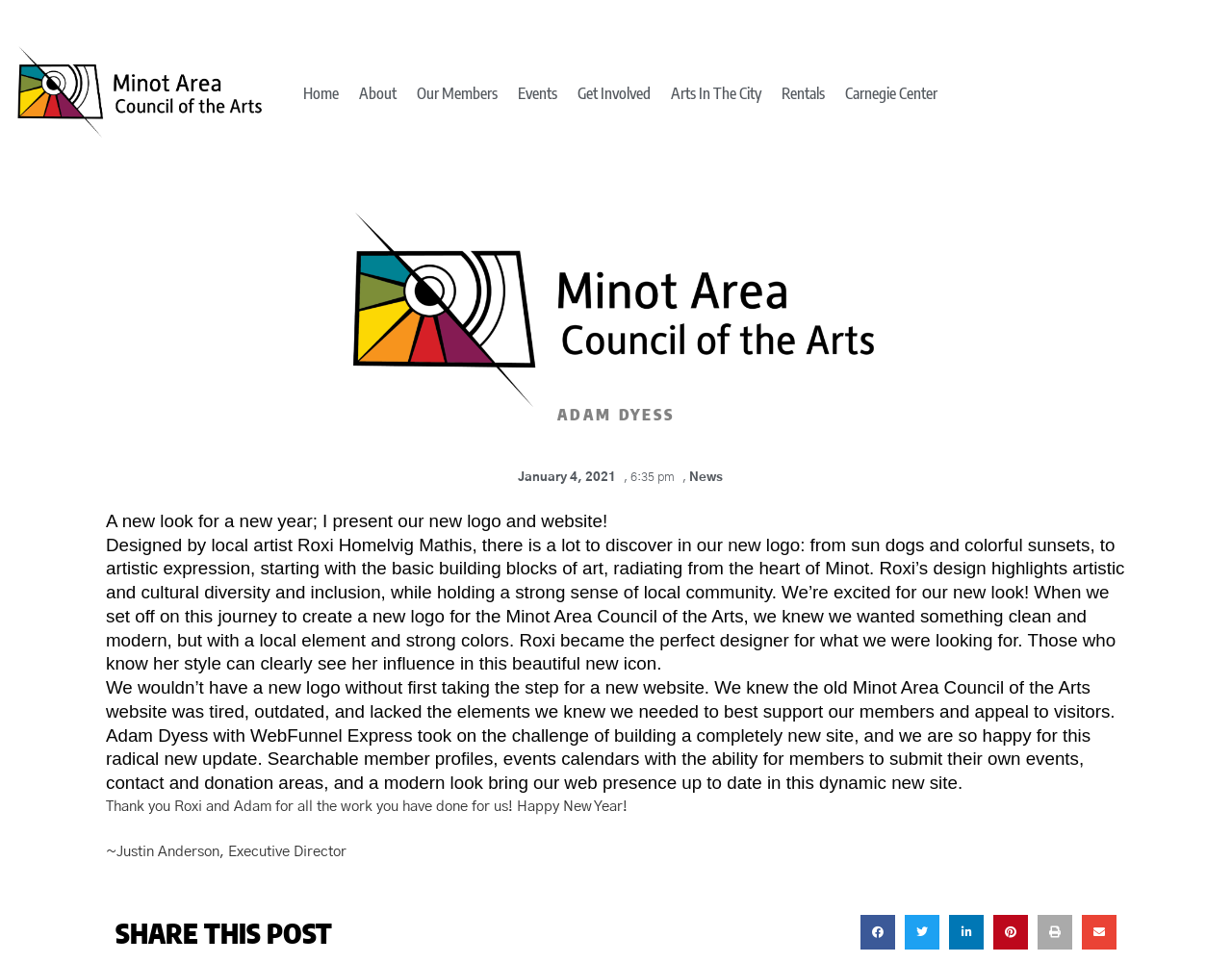What is the name of the artist who designed the new logo?
Carefully analyze the image and provide a detailed answer to the question.

The answer can be found by reading the text that mentions 'Designed by local artist' and then finding the link with the text 'Roxi Homelvig Mathis'.